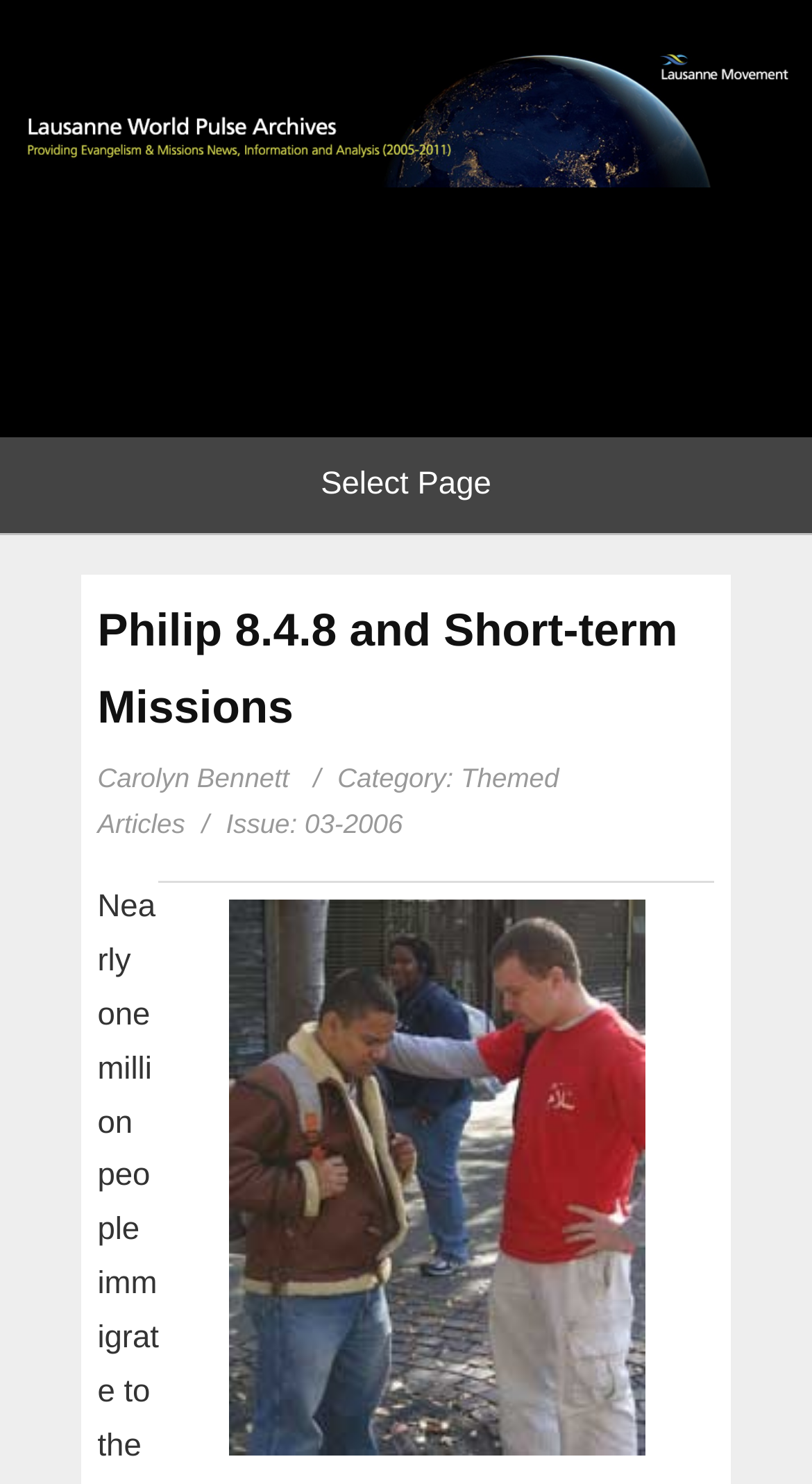What is the issue date of the article?
Refer to the image and offer an in-depth and detailed answer to the question.

I found the issue date of the article by looking at the text 'Issue:' and its corresponding link '03-2006' which is located below the header.